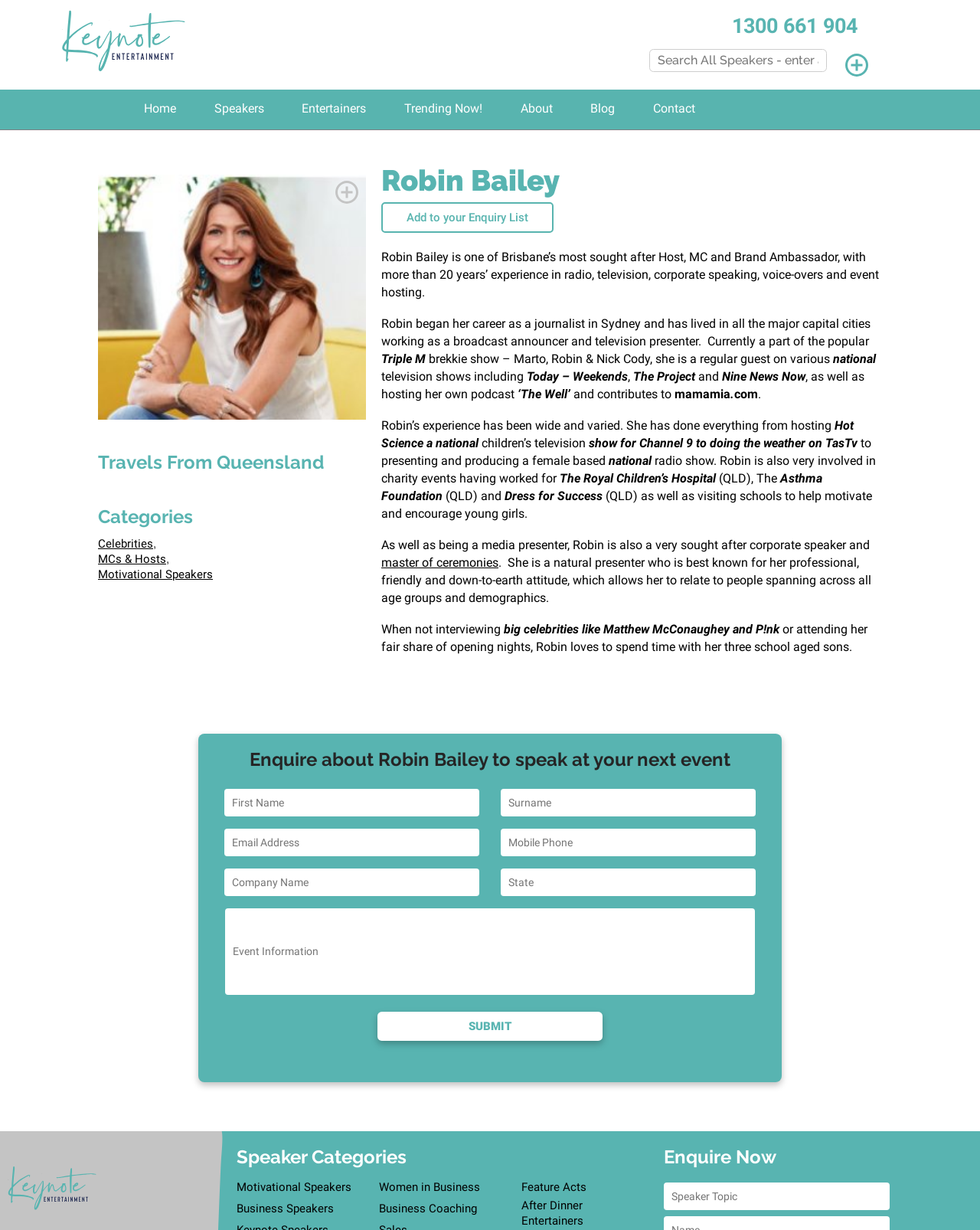What categories is Robin Bailey associated with?
Using the image as a reference, deliver a detailed and thorough answer to the question.

The categories associated with Robin Bailey can be found in the links 'Celebrities', 'MCs & Hosts', and 'Motivational Speakers' with bounding box coordinates [0.1, 0.436, 0.156, 0.447], [0.1, 0.449, 0.17, 0.46], and [0.1, 0.461, 0.217, 0.472] respectively. These links are likely categories that Robin Bailey is associated with.